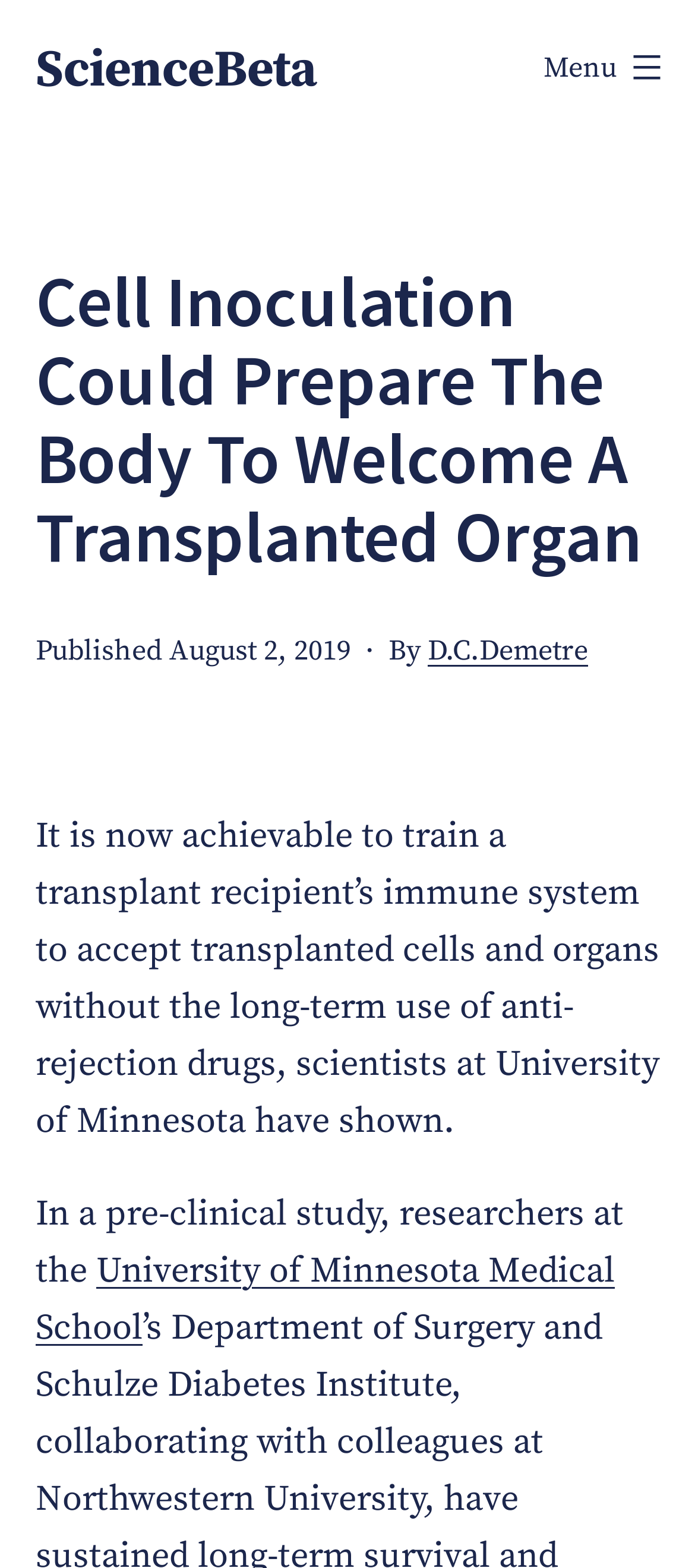Can you find and generate the webpage's heading?

Cell Inoculation Could Prepare The Body To Welcome A Transplanted Organ